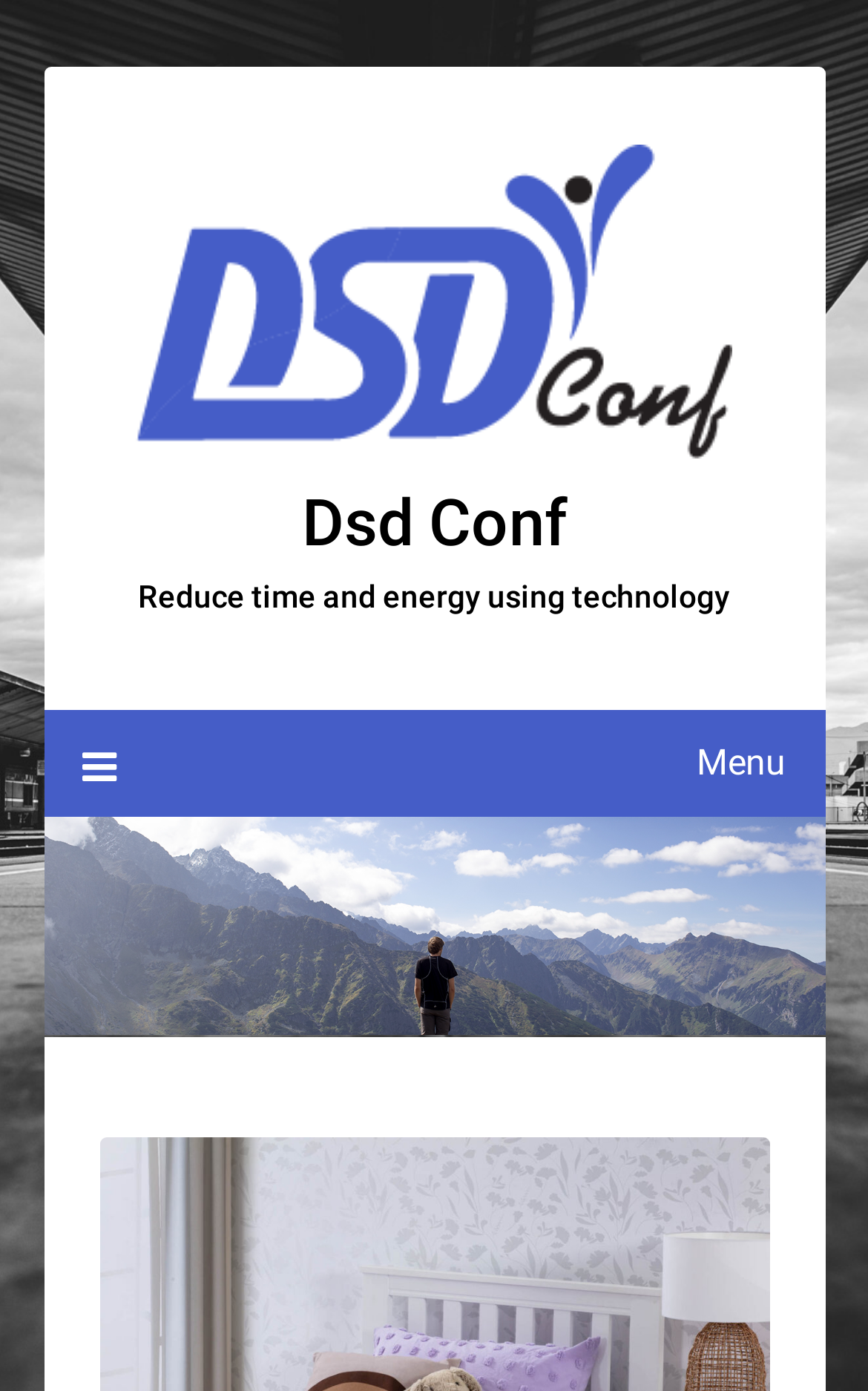Predict the bounding box coordinates of the UI element that matches this description: "Dsd Conf". The coordinates should be in the format [left, top, right, bottom] with each value between 0 and 1.

[0.347, 0.349, 0.653, 0.403]